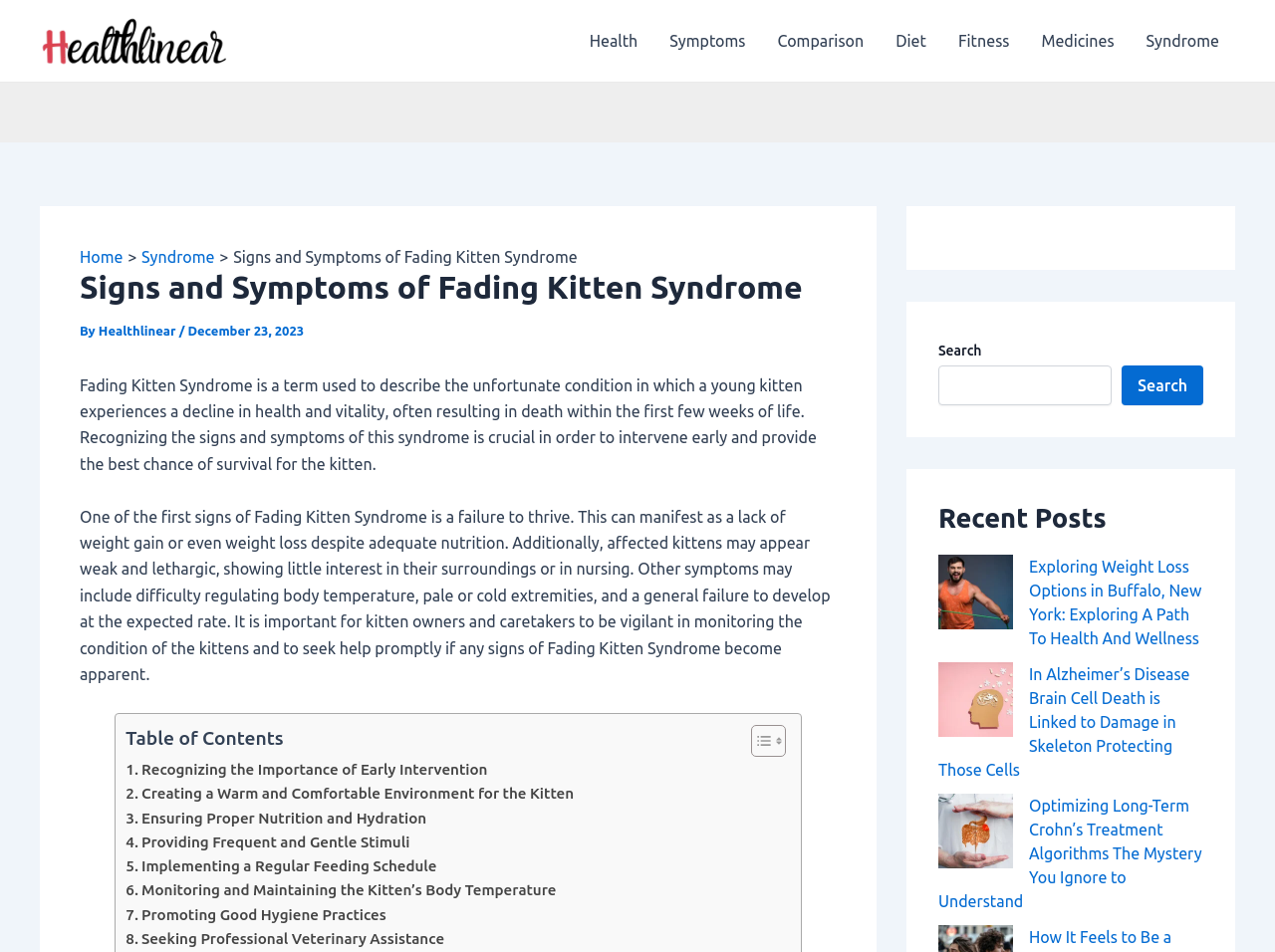Answer the question with a brief word or phrase:
What is the function of the search bar?

To search the website